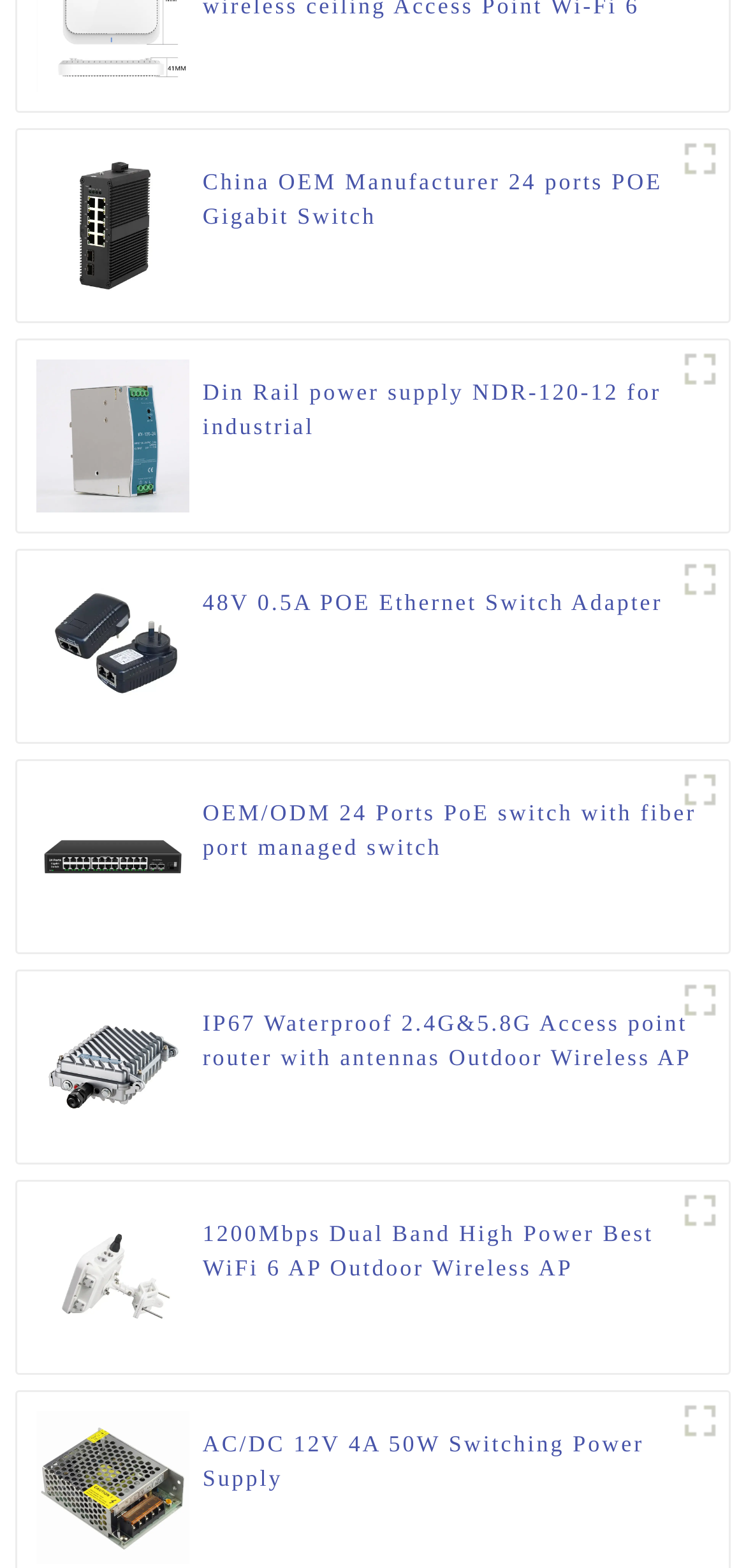Identify the bounding box coordinates of the clickable region to carry out the given instruction: "Check 1000M 24 ports network PoE switch-01 (1) specifications".

[0.048, 0.535, 0.254, 0.554]